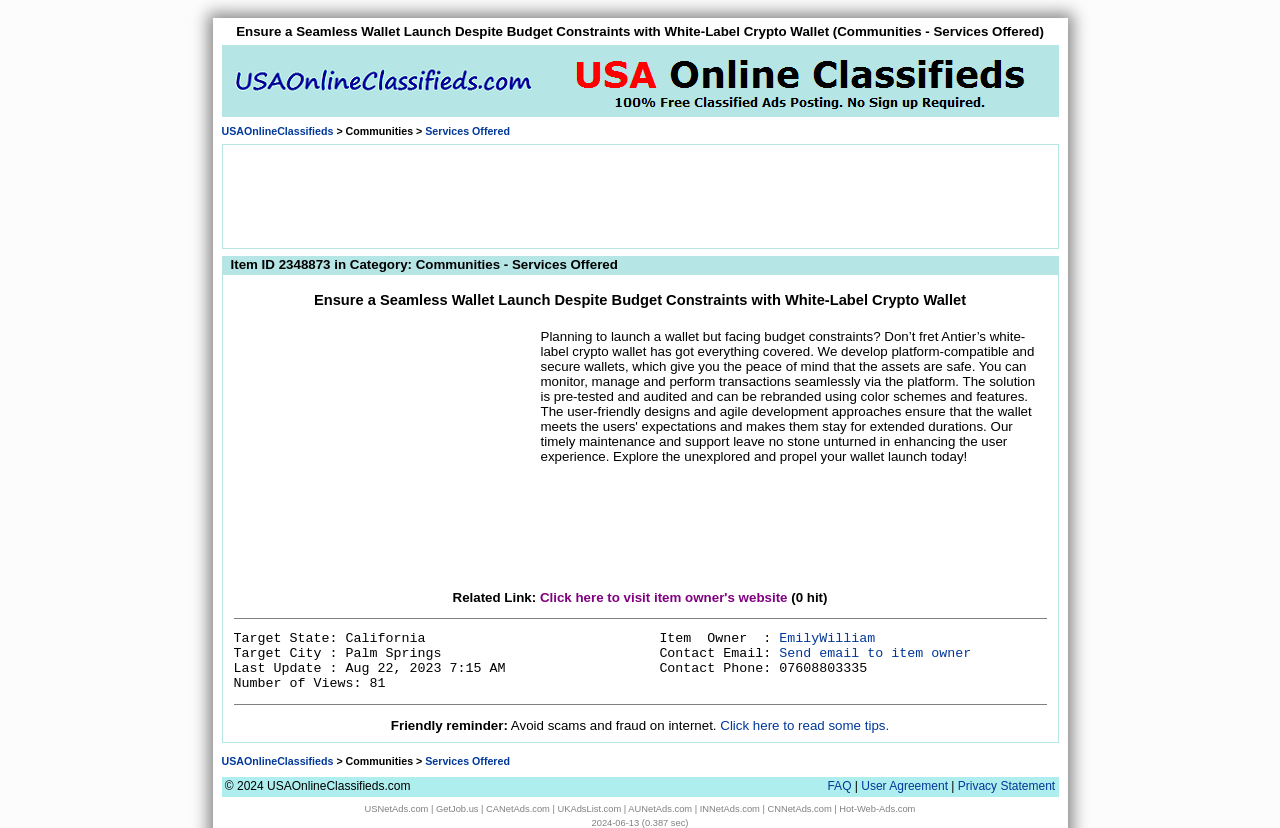What is the number of views for the item?
Look at the image and respond to the question as thoroughly as possible.

The number of views for the item is mentioned as 'Number of Views: 81' in the section that displays the item details.